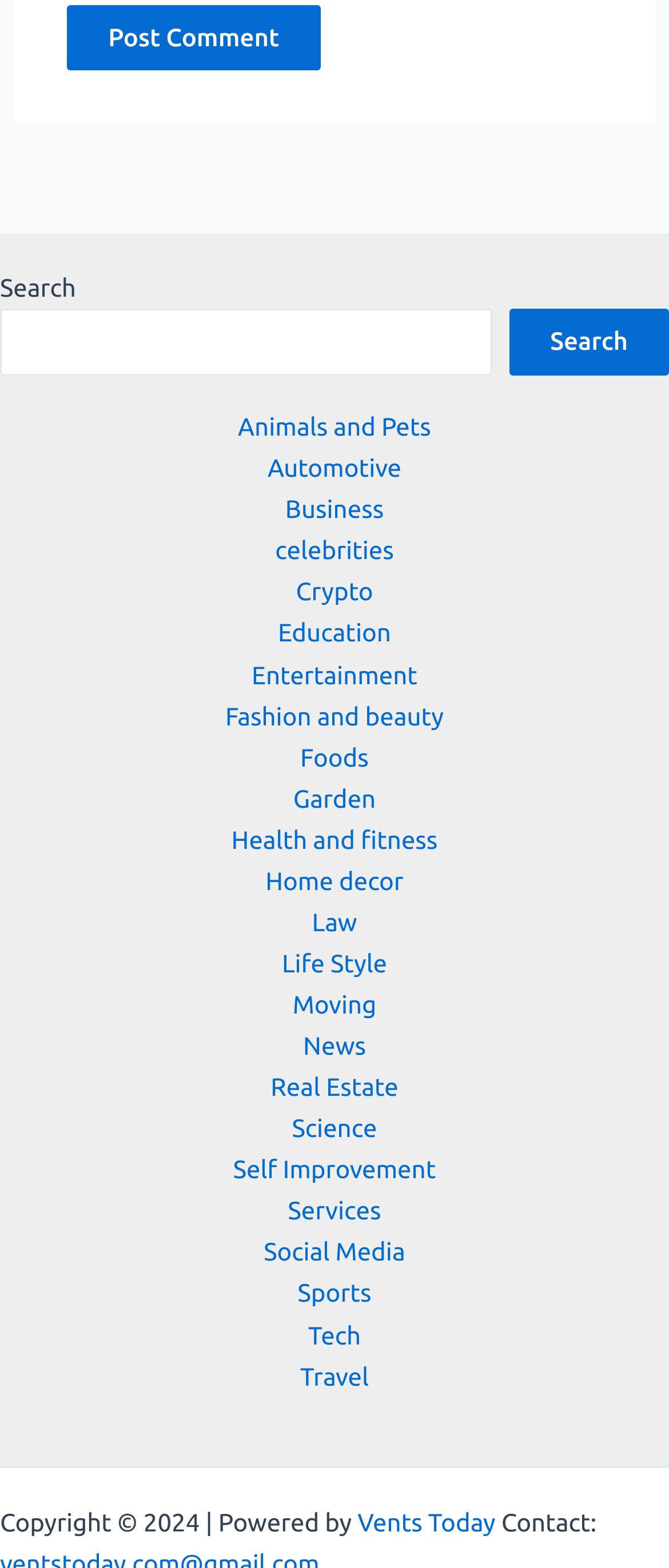What is the purpose of the button at the top?
Examine the image and provide an in-depth answer to the question.

The button at the top with the text 'Post Comment' suggests that the webpage allows users to post comments, indicating that it is a platform for discussion or feedback.